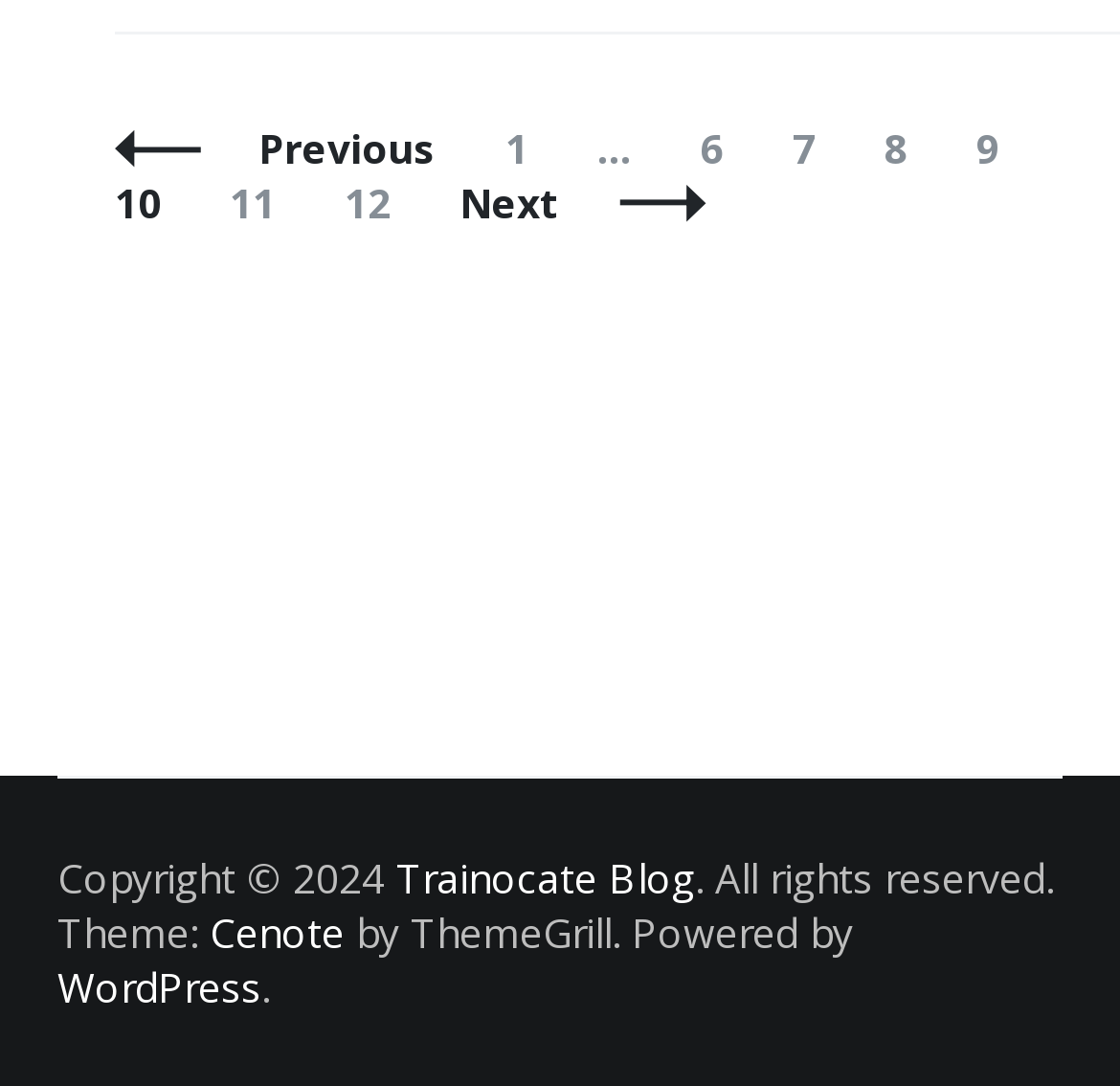Pinpoint the bounding box coordinates of the clickable area needed to execute the instruction: "Visit the website of the author". The coordinates should be specified as four float numbers between 0 and 1, i.e., [left, top, right, bottom].

None